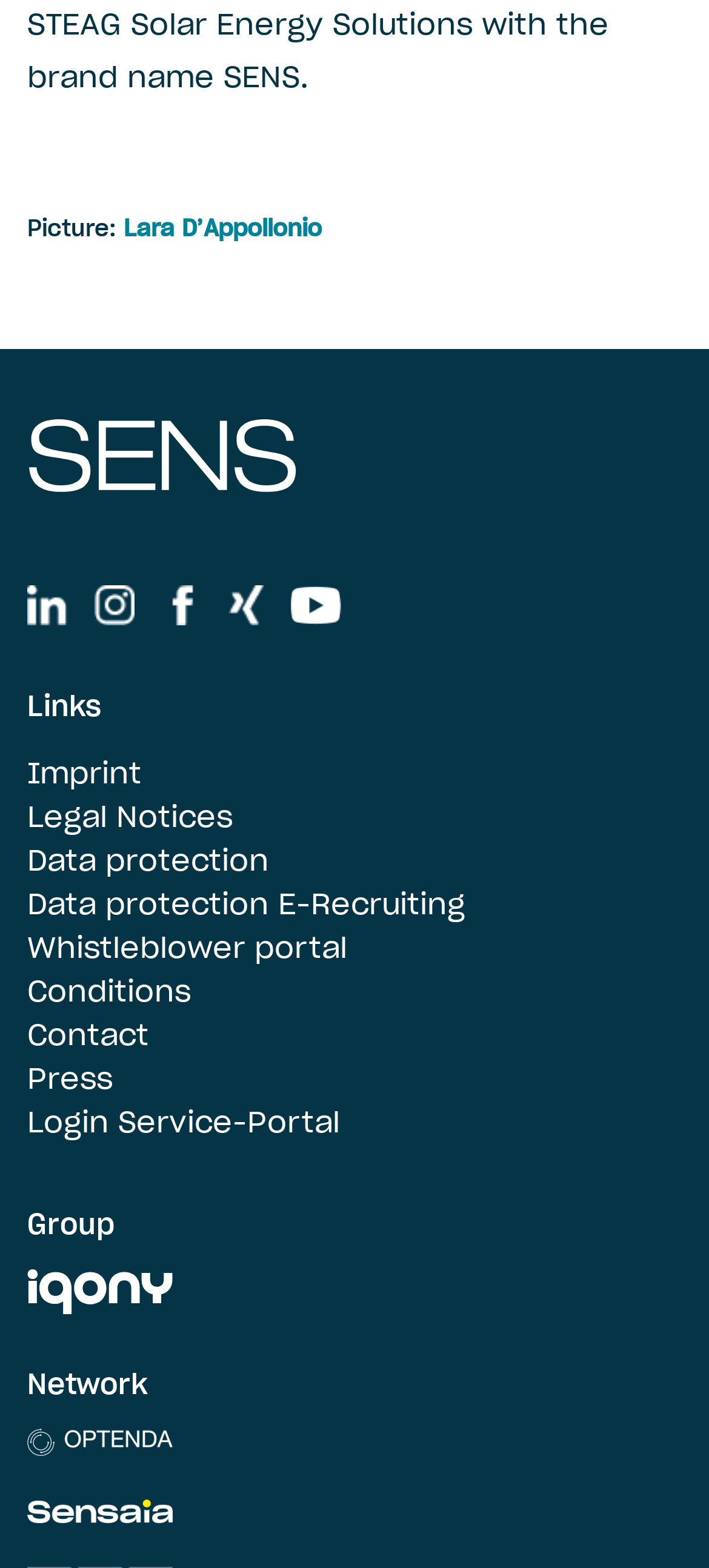Please identify the bounding box coordinates for the region that you need to click to follow this instruction: "Visit LinkedIn page".

[0.038, 0.373, 0.095, 0.427]